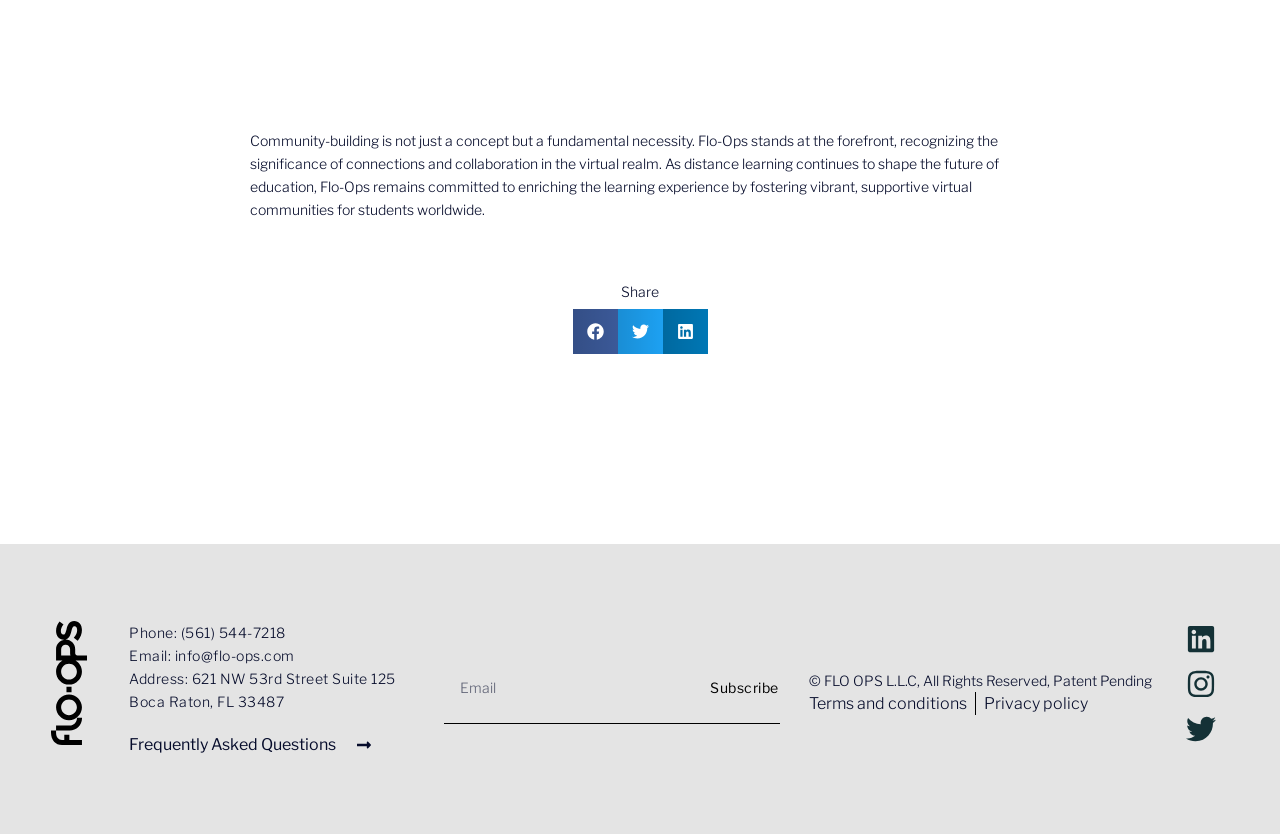How many social media links are available?
Based on the image, respond with a single word or phrase.

3